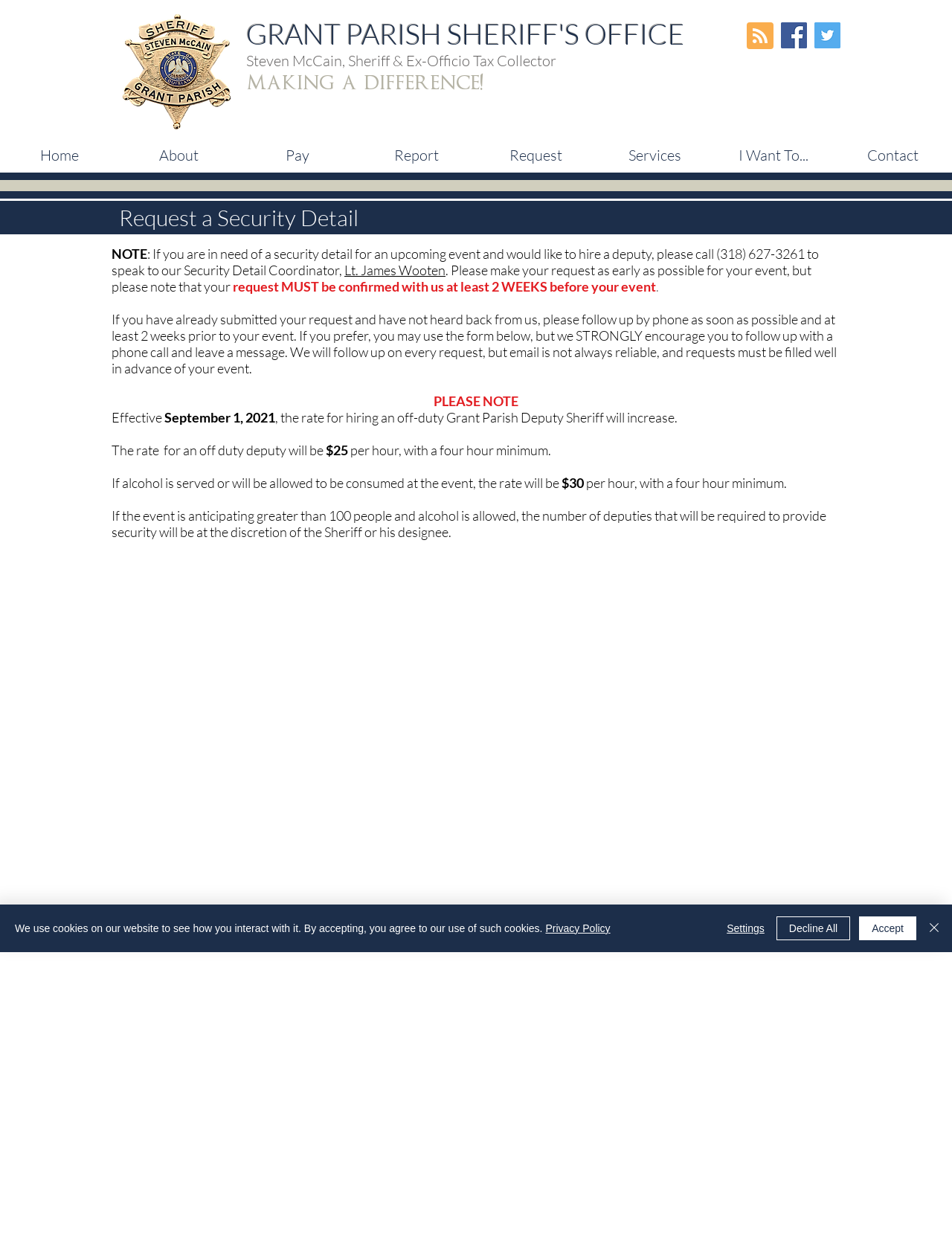Please specify the bounding box coordinates of the clickable region necessary for completing the following instruction: "Click the Facebook Social Icon". The coordinates must consist of four float numbers between 0 and 1, i.e., [left, top, right, bottom].

[0.82, 0.018, 0.848, 0.039]